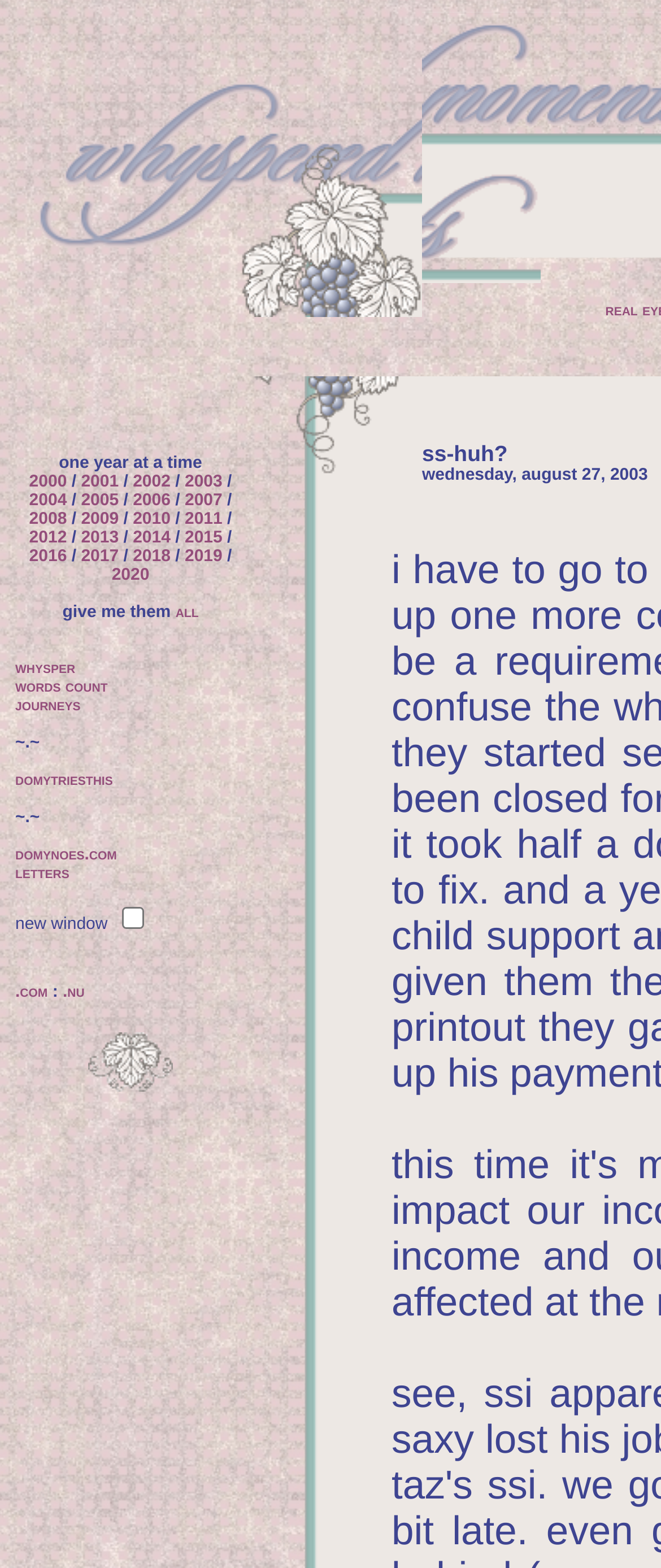Please give a short response to the question using one word or a phrase:
How many table cells are in the first table row?

1